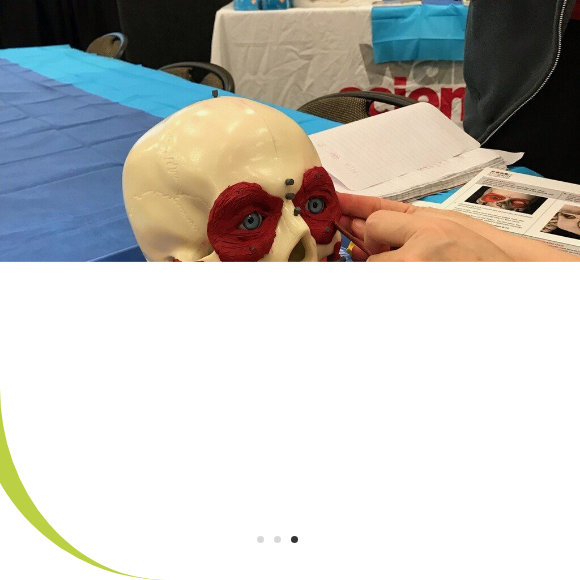Please examine the image and answer the question with a detailed explanation:
What subjects might be taught in this setting?

The skull model and materials for learning laid out in front suggest that the subjects being taught in this setting are related to anatomy, facial reconstruction, and possibly forensics or biology, given the hands-on approach to teaching.